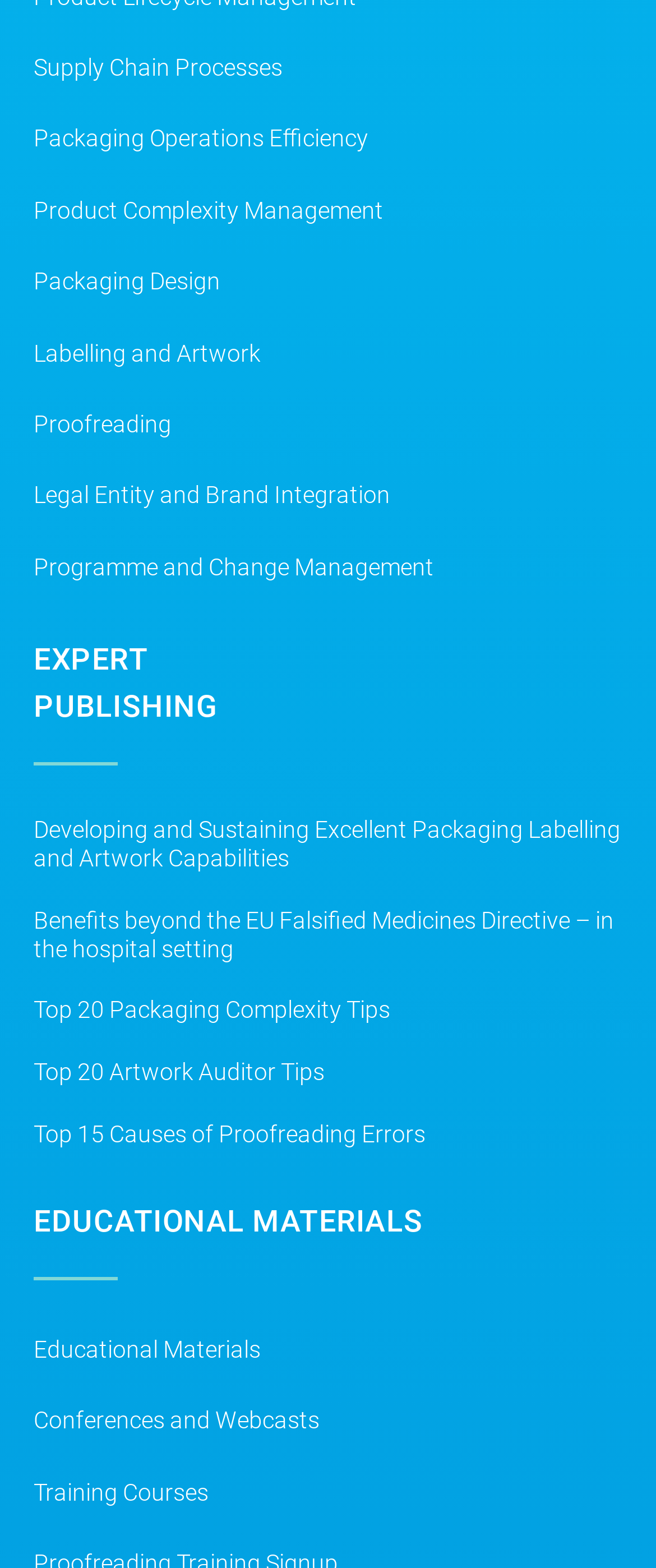Please determine the bounding box coordinates of the element to click on in order to accomplish the following task: "View Packaging Design". Ensure the coordinates are four float numbers ranging from 0 to 1, i.e., [left, top, right, bottom].

[0.051, 0.157, 0.774, 0.202]